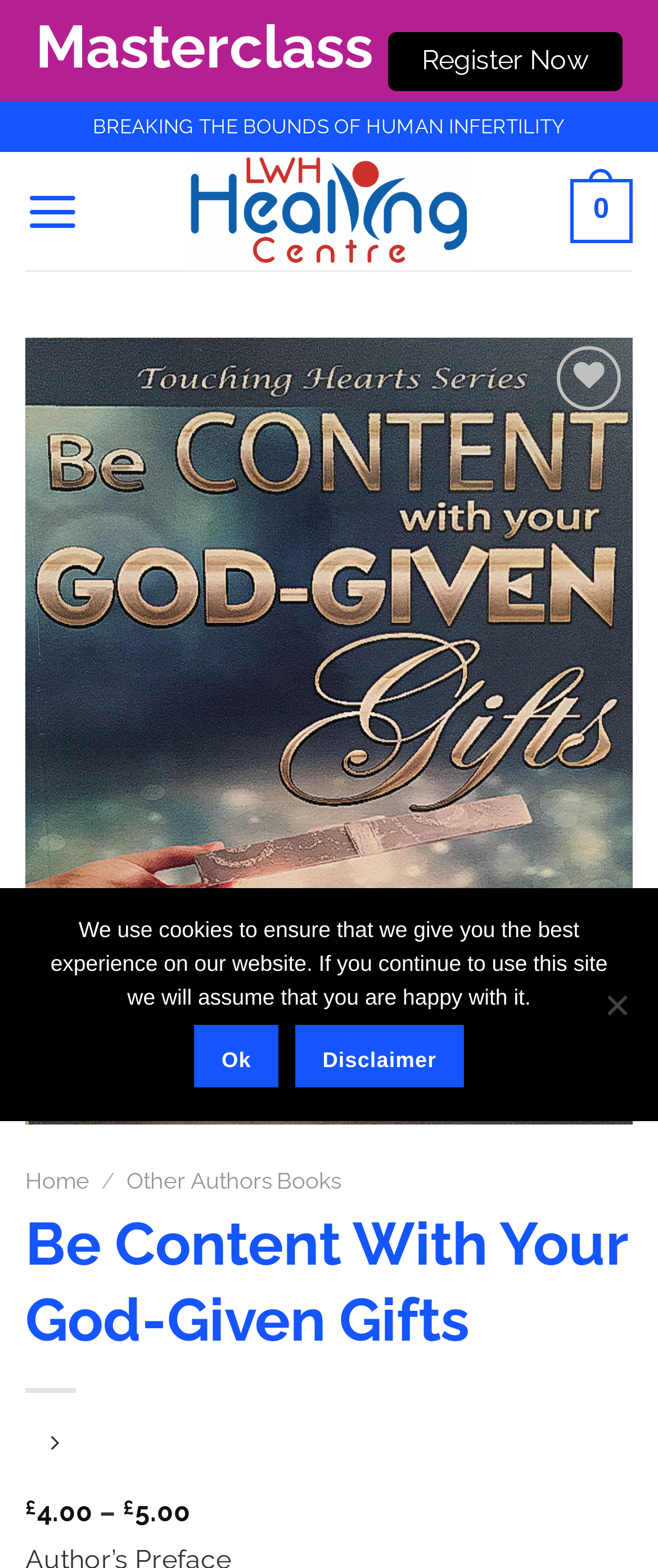Find the bounding box coordinates for the HTML element described in this sentence: "Register Now". Provide the coordinates as four float numbers between 0 and 1, in the format [left, top, right, bottom].

[0.59, 0.021, 0.946, 0.058]